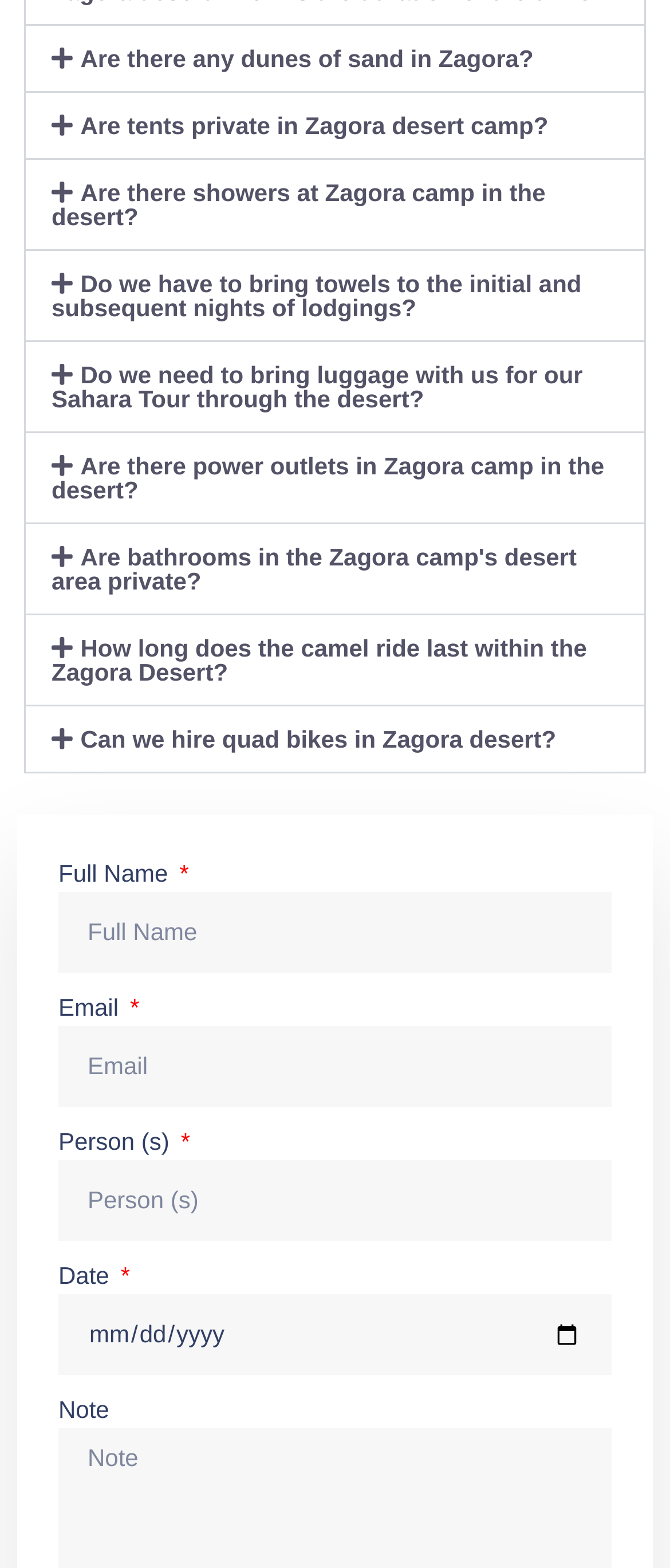What is the purpose of the 'Show date picker' button?
Provide a short answer using one word or a brief phrase based on the image.

To display a date picker